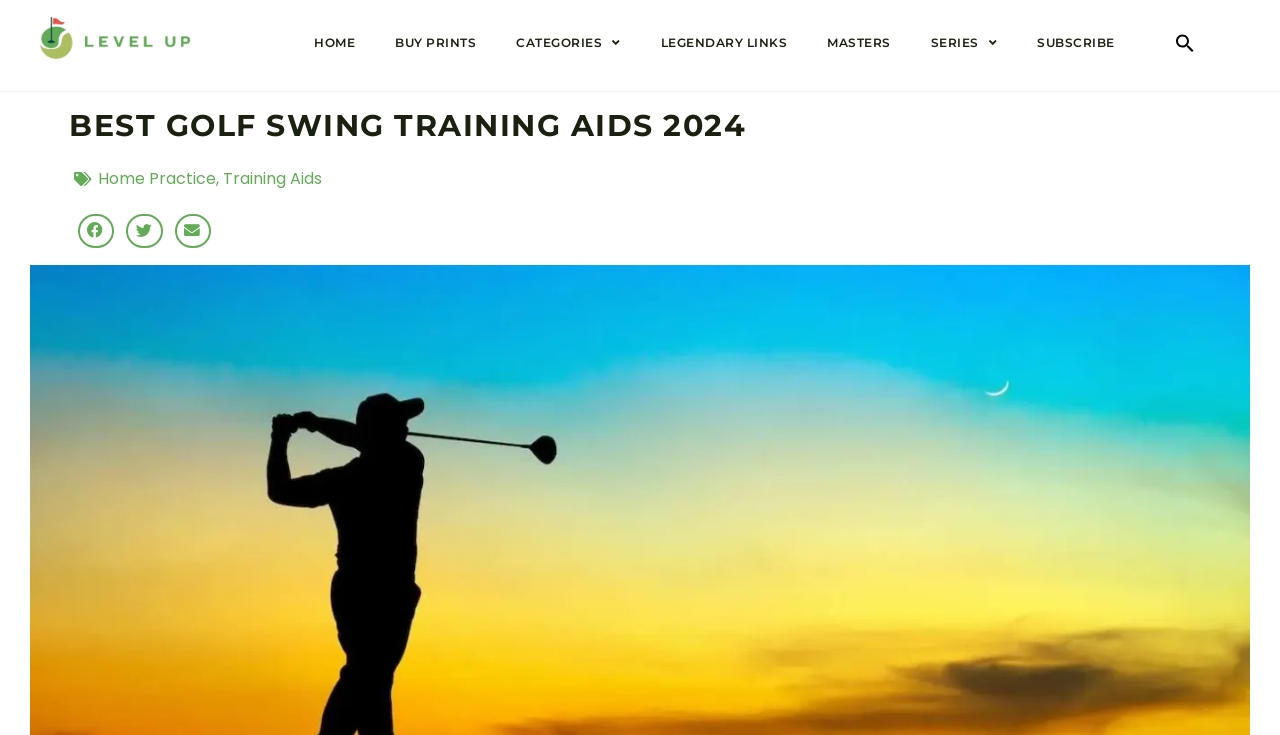What is the second category in the top navigation?
Respond to the question with a single word or phrase according to the image.

BUY PRINTS